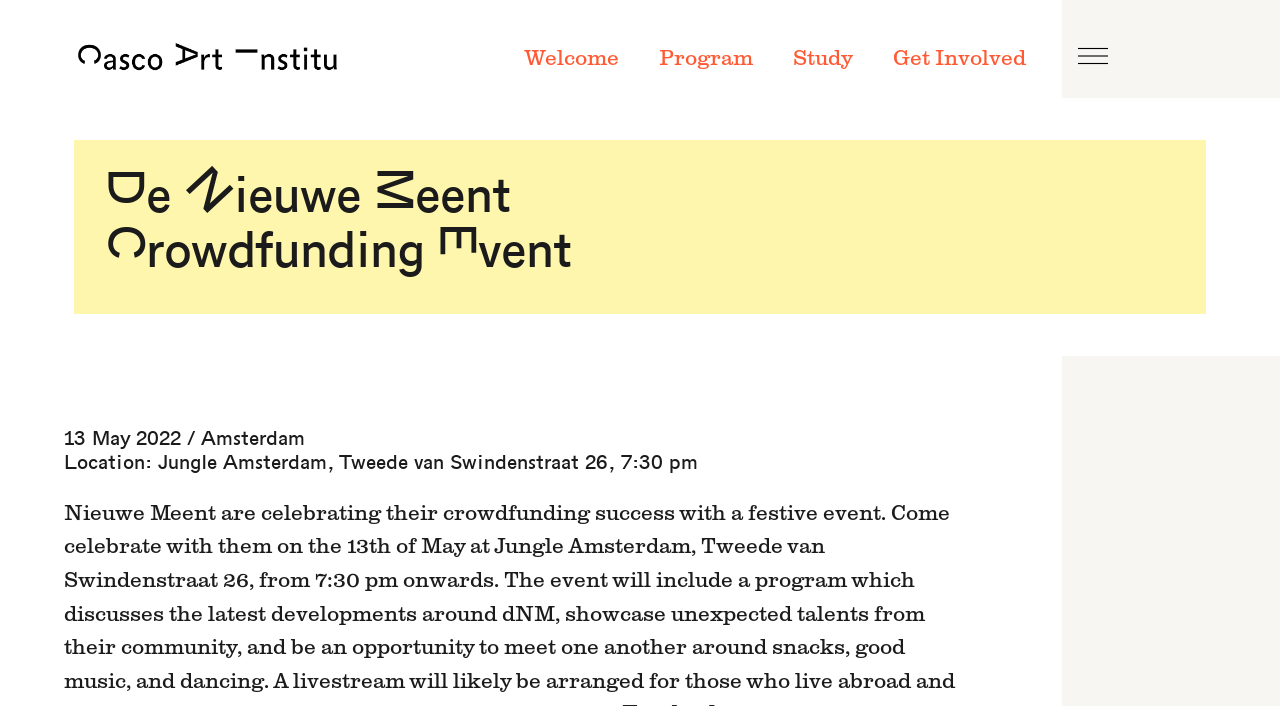Please locate the UI element described by "Get Involved" and provide its bounding box coordinates.

[0.682, 0.051, 0.818, 0.116]